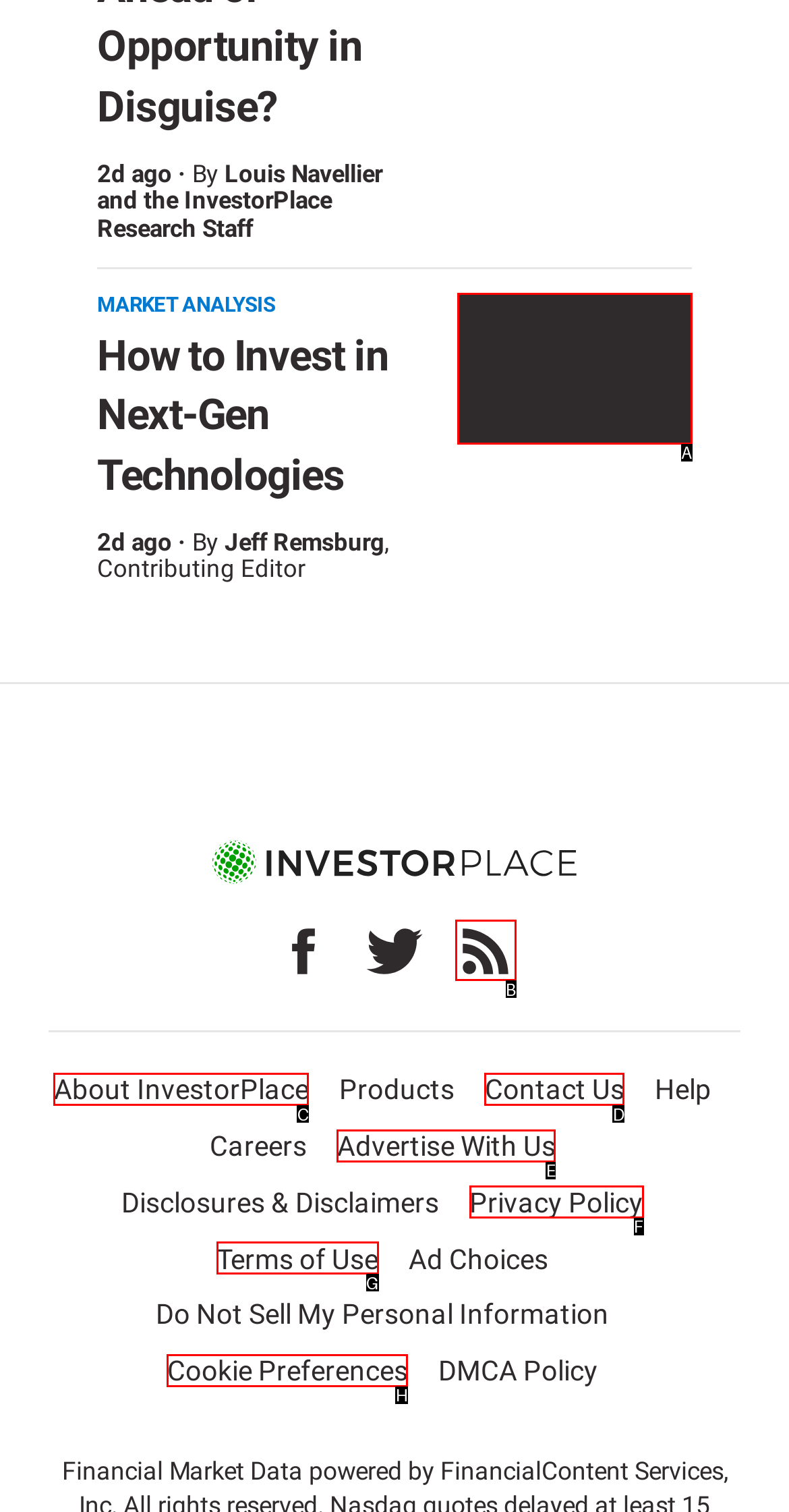Based on the description Terms of Use, identify the most suitable HTML element from the options. Provide your answer as the corresponding letter.

G